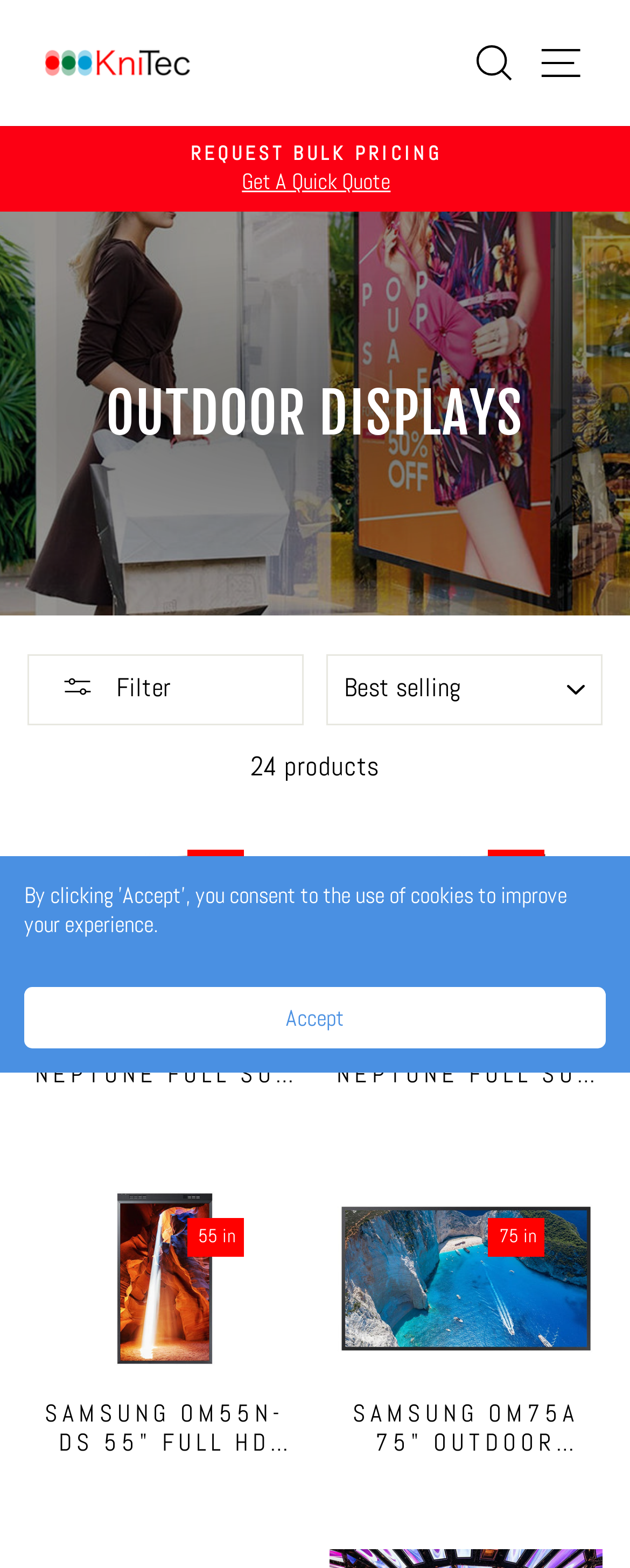What is the function of the 'Filter' button?
Provide an in-depth answer to the question, covering all aspects.

The 'Filter' button is likely used to filter the products listed on the webpage based on certain criteria, such as size, type, or features. This is a common functionality of filter buttons on e-commerce websites.